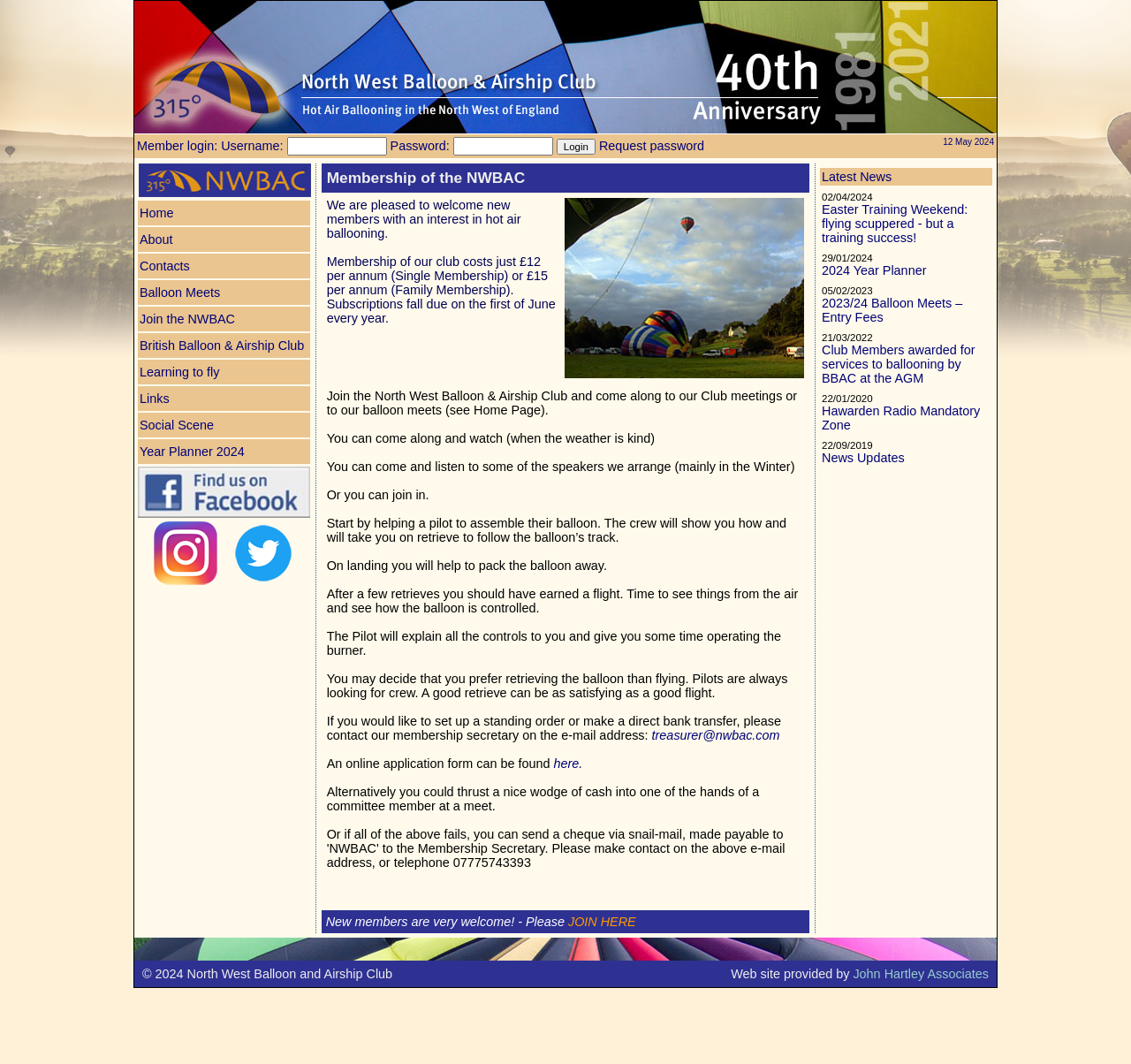Find the bounding box coordinates of the area that needs to be clicked in order to achieve the following instruction: "request password". The coordinates should be specified as four float numbers between 0 and 1, i.e., [left, top, right, bottom].

[0.53, 0.13, 0.623, 0.144]